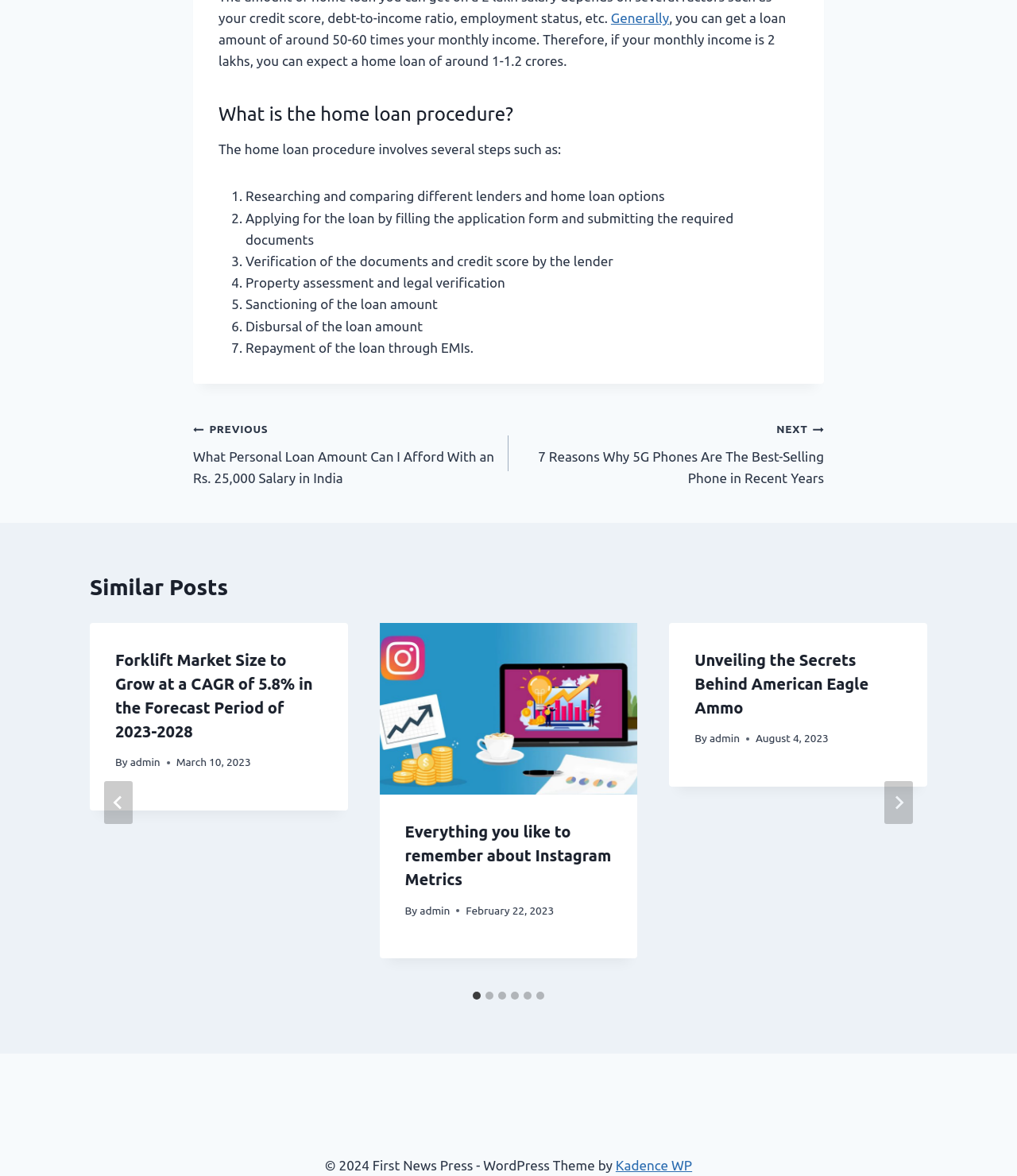Given the description aria-label="Go to last slide", predict the bounding box coordinates of the UI element. Ensure the coordinates are in the format (top-left x, top-left y, bottom-right x, bottom-right y) and all values are between 0 and 1.

[0.102, 0.664, 0.13, 0.701]